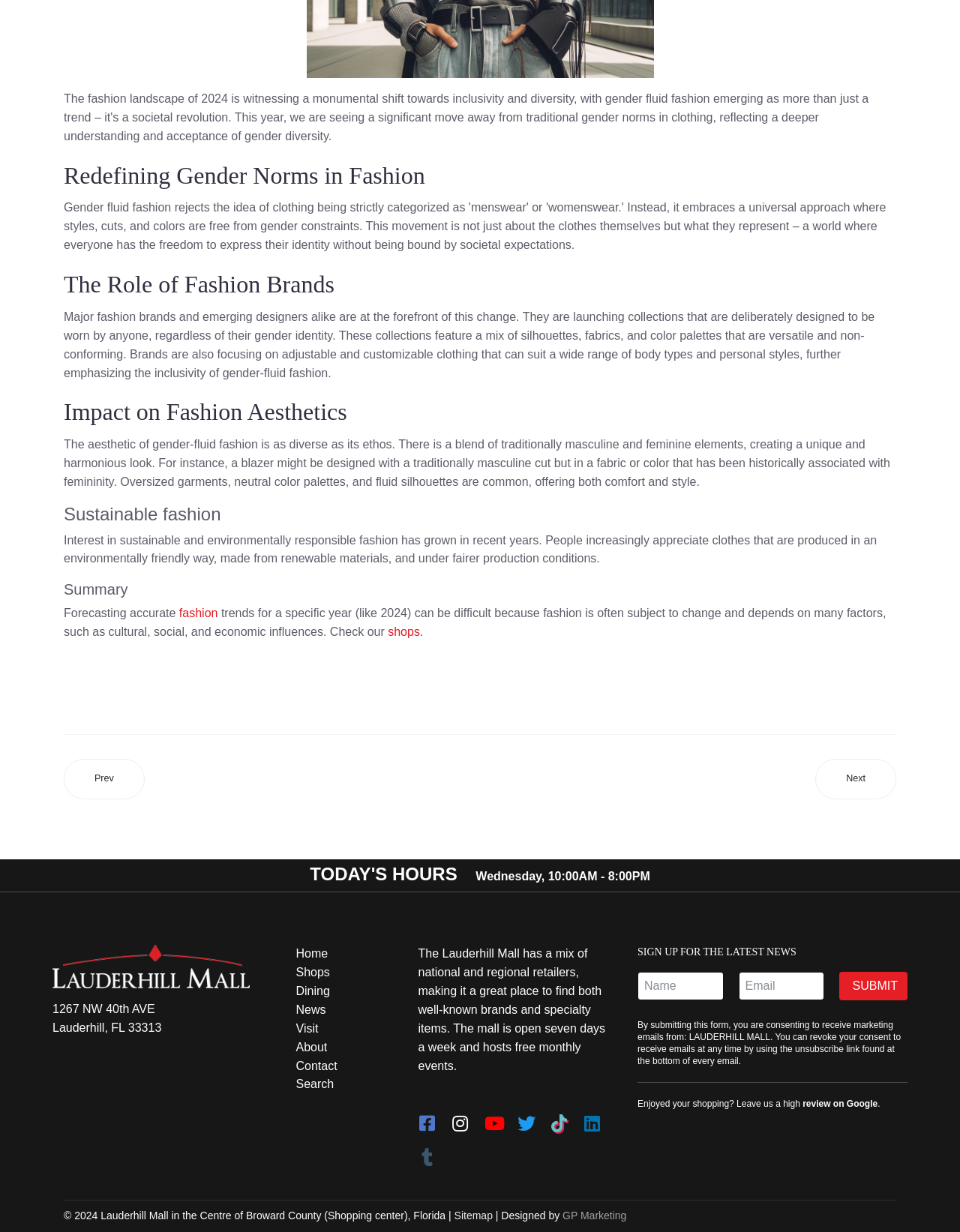Refer to the image and answer the question with as much detail as possible: What is the name of the mall?

I found the answer by looking at the logo and the address information at the top of the webpage, which mentions 'Lauderhill Mall' and its location in Florida.